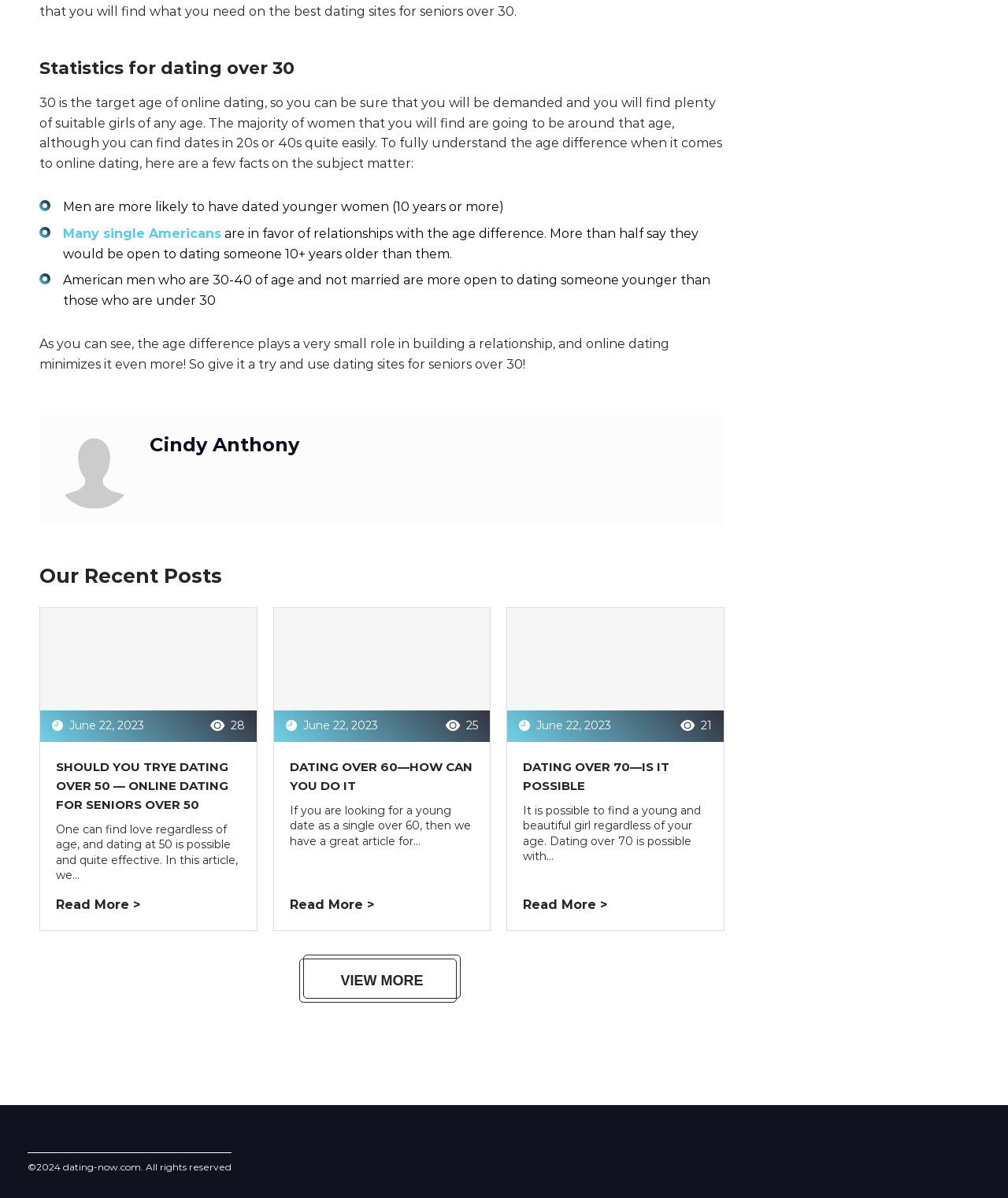What is the date of the recent posts listed on the webpage?
Please respond to the question with a detailed and informative answer.

The answer can be found by analyzing the time elements associated with each recent post, which all indicate a date of June 22, 2023.